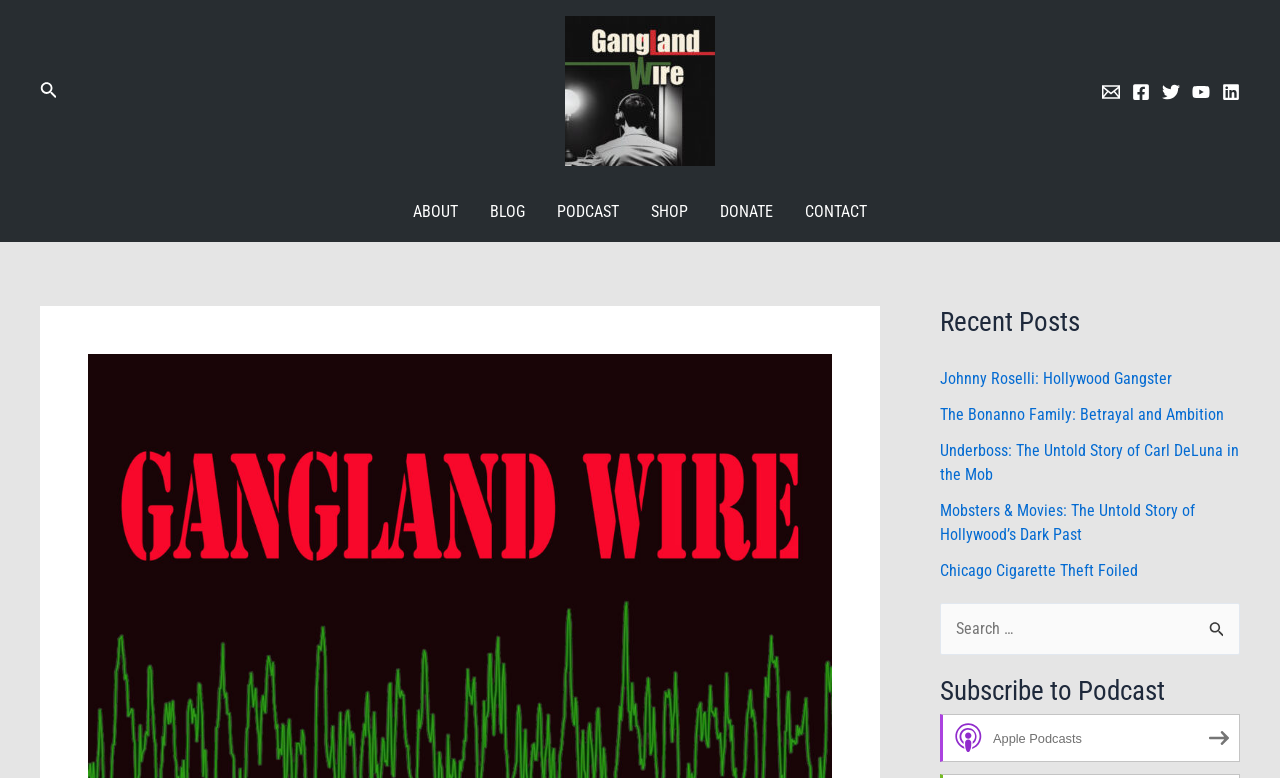Using the provided element description: "Chicago Cigarette Theft Foiled", identify the bounding box coordinates. The coordinates should be four floats between 0 and 1 in the order [left, top, right, bottom].

[0.734, 0.721, 0.889, 0.745]